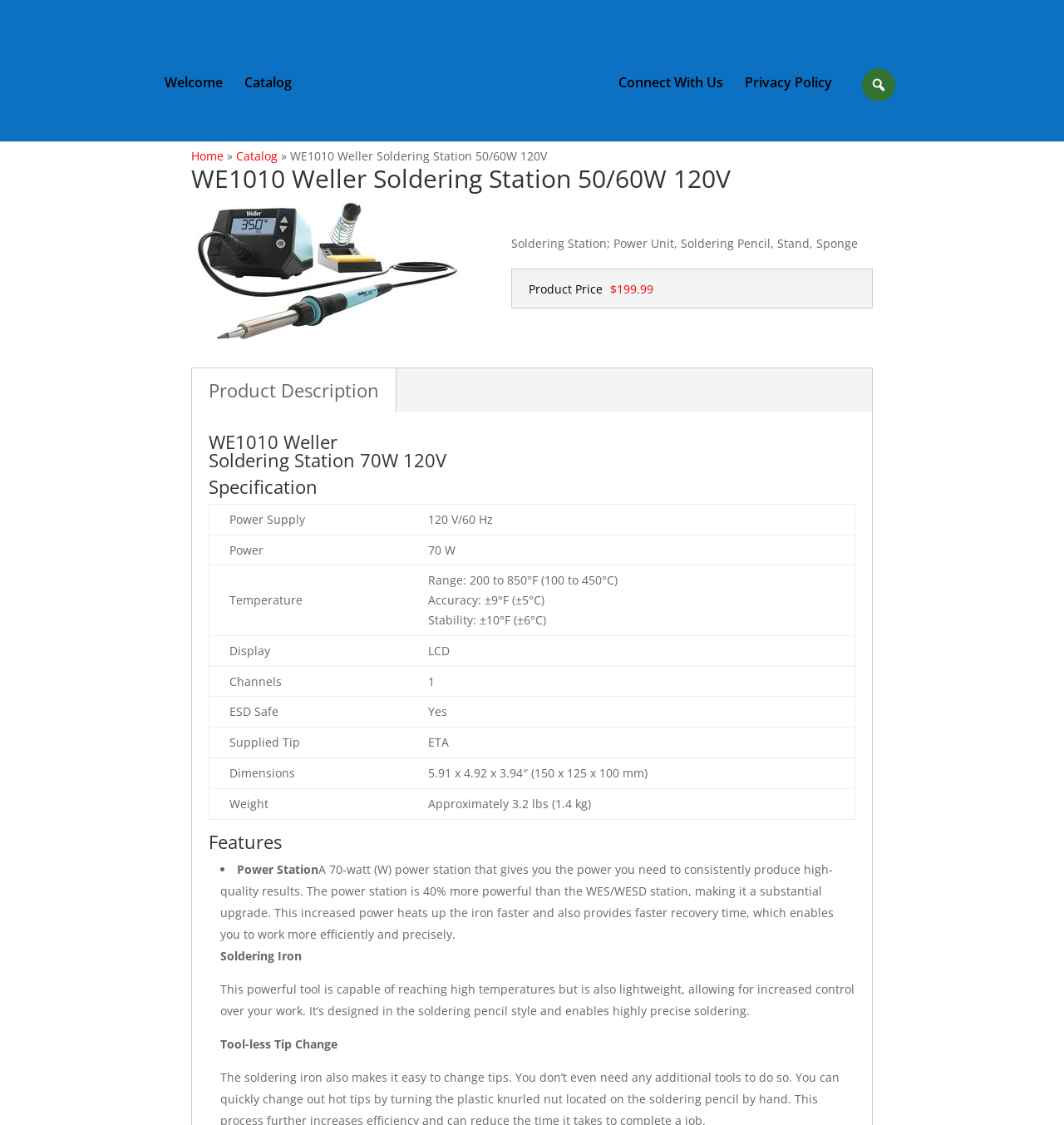Pinpoint the bounding box coordinates for the area that should be clicked to perform the following instruction: "View the next article".

None